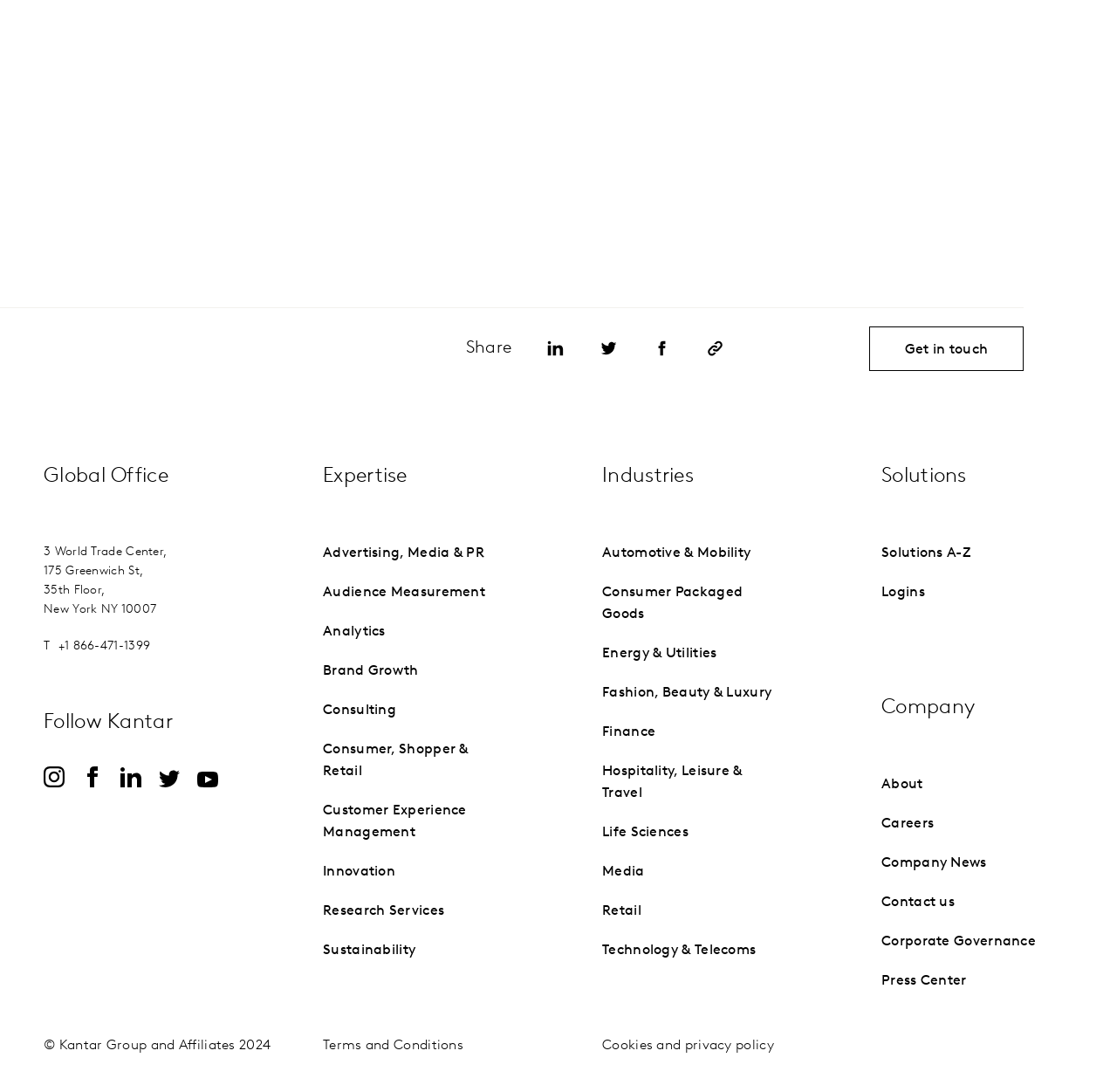Using the description "Innovation", predict the bounding box of the relevant HTML element.

[0.289, 0.792, 0.354, 0.805]